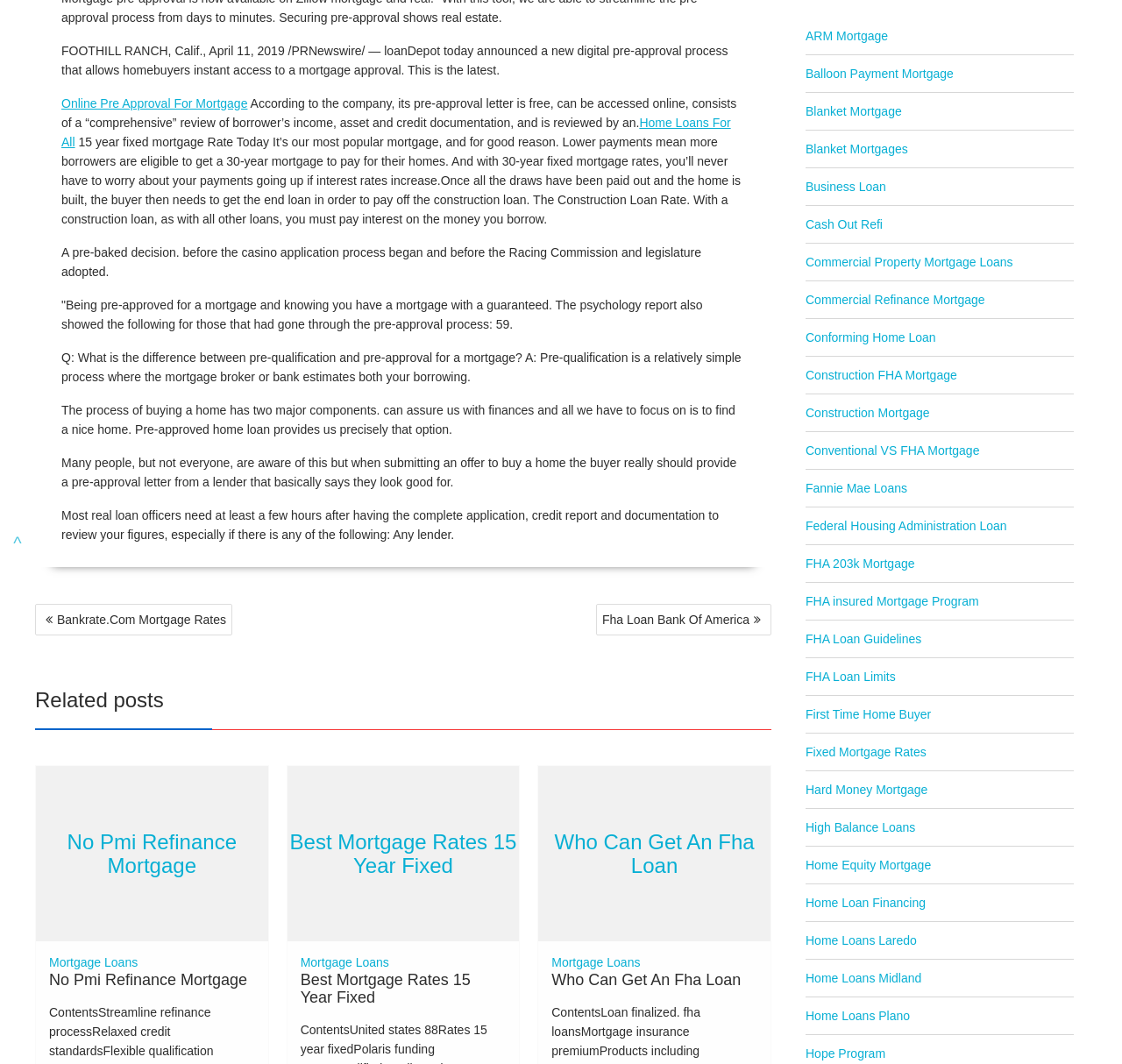Provide the bounding box coordinates of the HTML element described by the text: "Fha Loan Bank Of America". The coordinates should be in the format [left, top, right, bottom] with values between 0 and 1.

[0.531, 0.567, 0.688, 0.597]